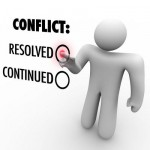What is the theme of the image?
Please look at the screenshot and answer using one word or phrase.

conflict resolution